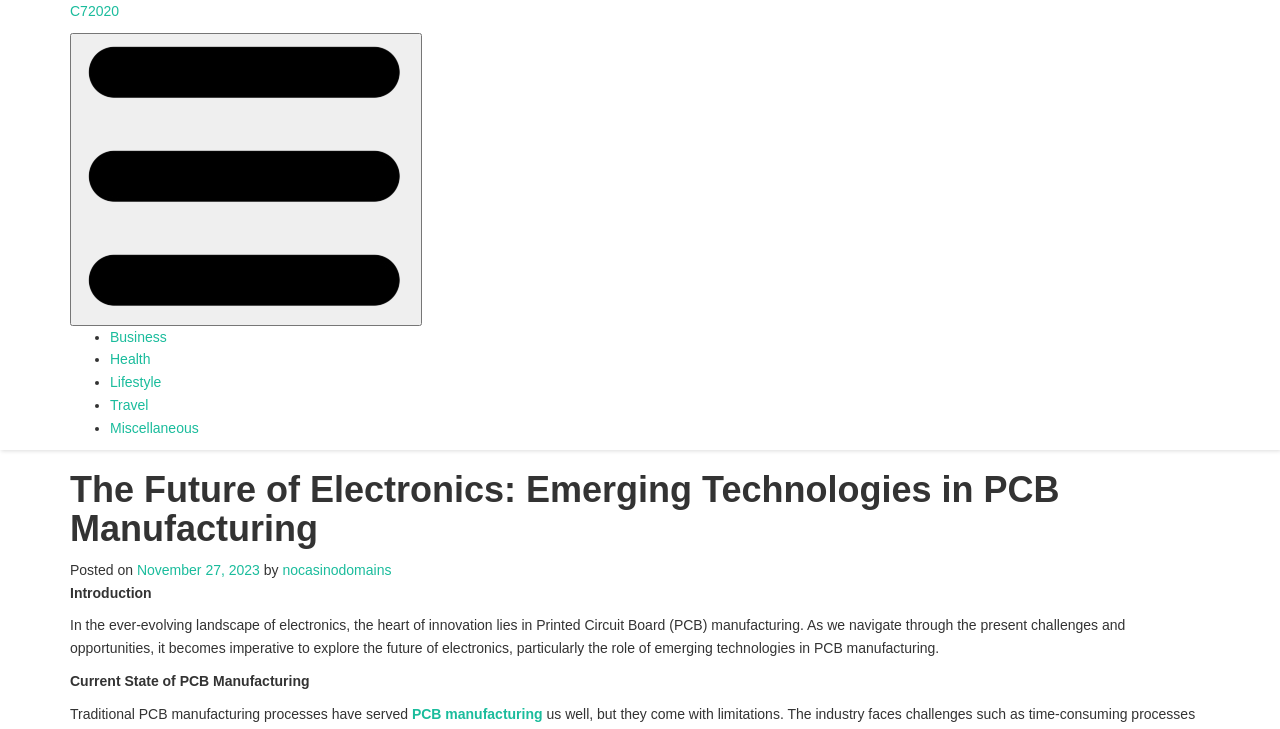Create an elaborate caption for the webpage.

The webpage is about the future of electronics, specifically emerging technologies in PCB manufacturing. At the top, there is a link to "C72020" and a button with a "camolin Icon" that controls the primary menu. Below this, there are five links to different categories: "Business", "Health", "Lifestyle", "Travel", and "Miscellaneous", each preceded by a bullet point.

The main content of the page is divided into sections. The first section has a heading that matches the title of the webpage, "The Future of Electronics: Emerging Technologies in PCB Manufacturing". Below this, there is information about the post, including the date "November 27, 2023" and the author "nocasinodomains".

The next section is an introduction to the topic, explaining that the heart of innovation in electronics lies in PCB manufacturing and that it's essential to explore the future of electronics, particularly the role of emerging technologies in PCB manufacturing.

Following this, there are two more sections: "Current State of PCB Manufacturing" and another section that discusses traditional PCB manufacturing processes. The latter section includes a link to "PCB manufacturing".